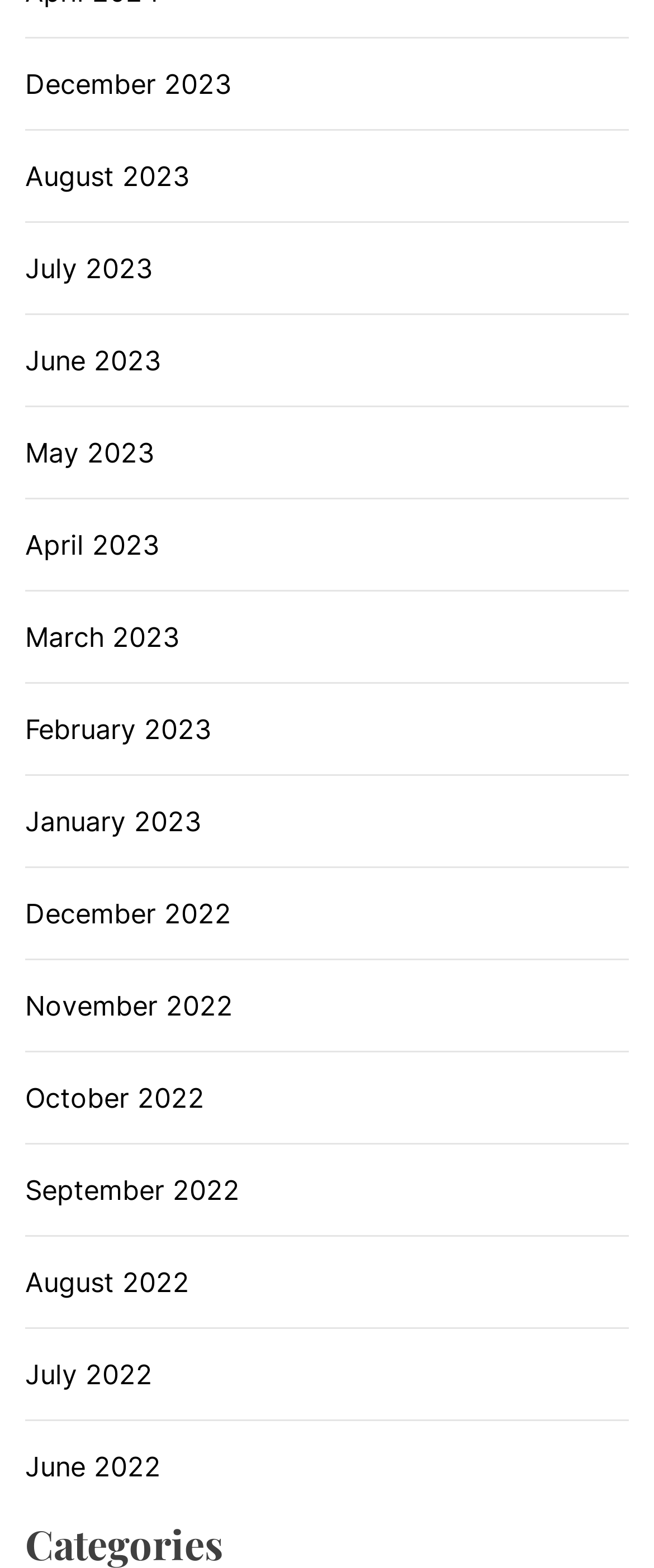Could you indicate the bounding box coordinates of the region to click in order to complete this instruction: "view August 2022".

[0.038, 0.805, 0.29, 0.831]